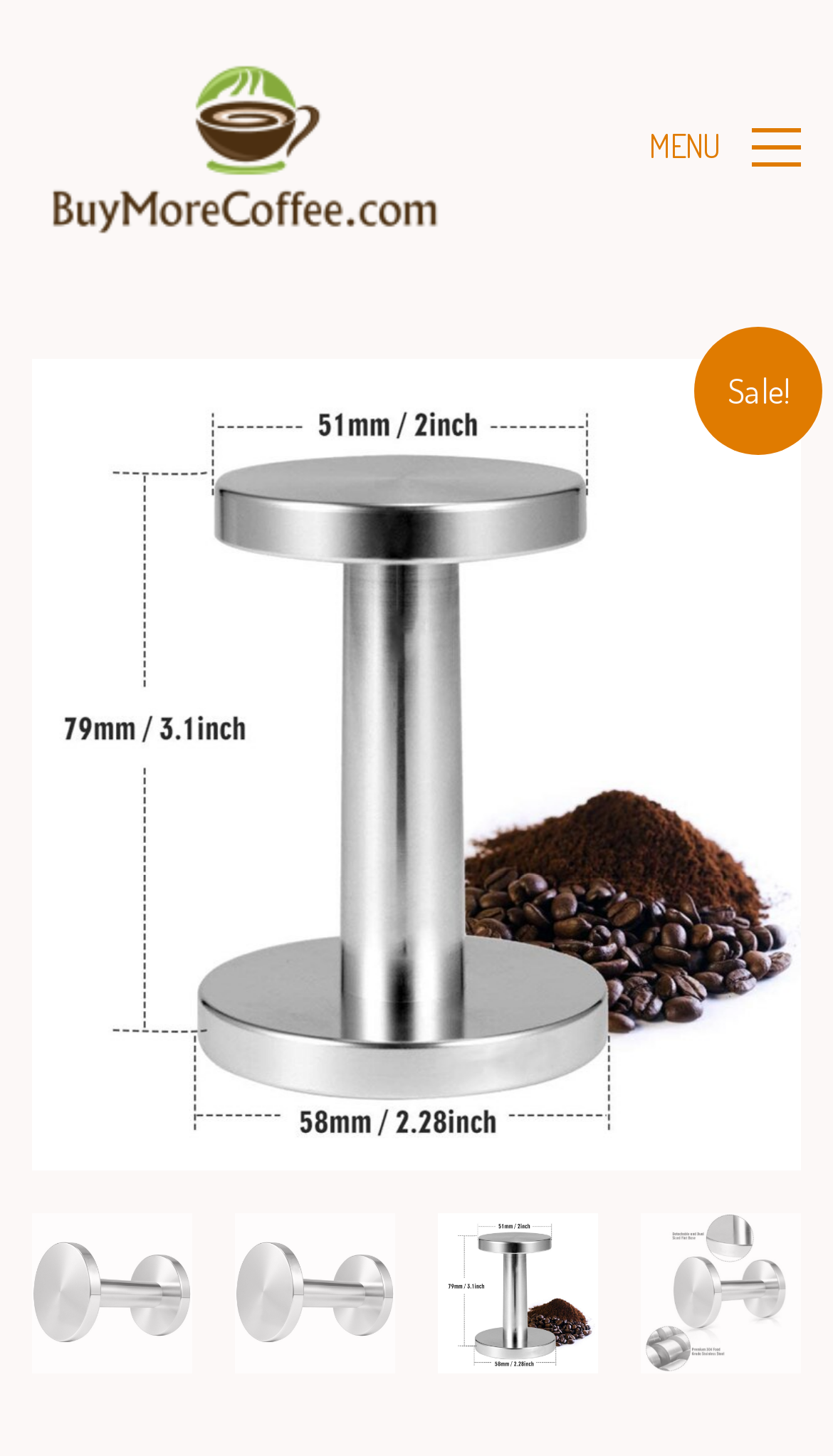Identify and provide the bounding box coordinates of the UI element described: "MENU CLOSE". The coordinates should be formatted as [left, top, right, bottom], with each number being a float between 0 and 1.

[0.779, 0.081, 0.962, 0.122]